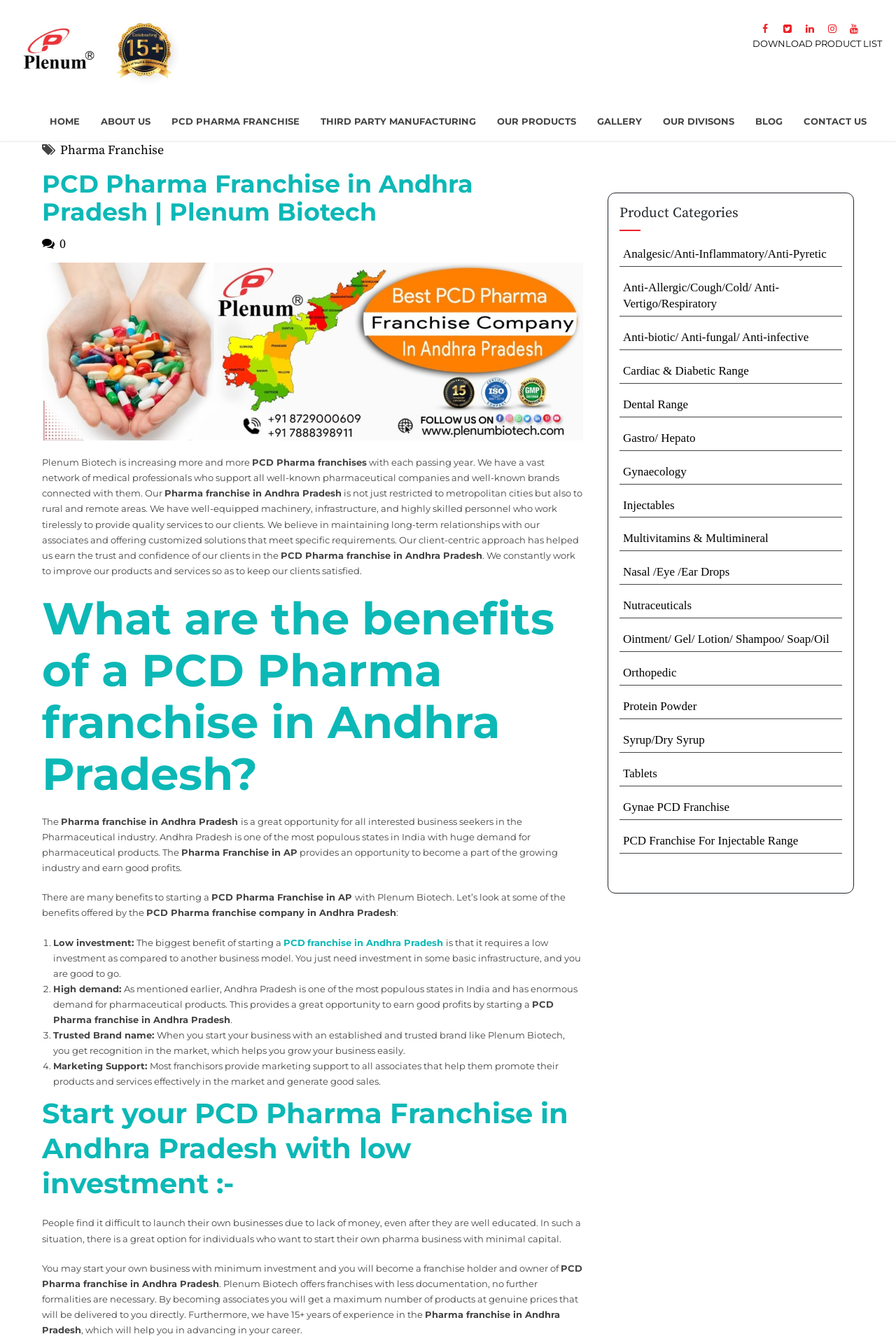What is the first product category mentioned on the webpage?
Please use the image to deliver a detailed and complete answer.

The first product category mentioned on the webpage is 'Analgesic/Anti-Inflammatory/Anti-Pyretic', which is listed under the 'OUR PRODUCTS' section.